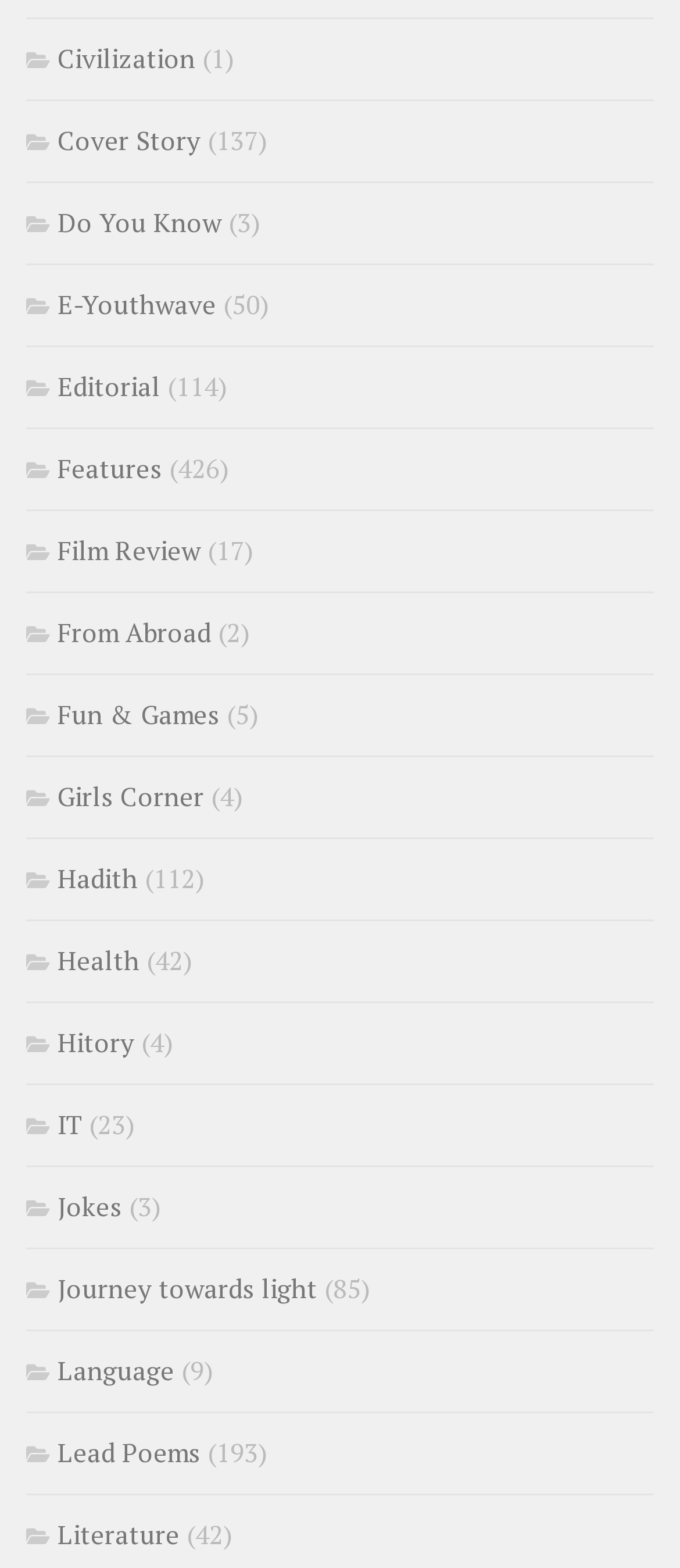Provide the bounding box coordinates of the section that needs to be clicked to accomplish the following instruction: "Click on Civilization link."

[0.038, 0.026, 0.287, 0.048]